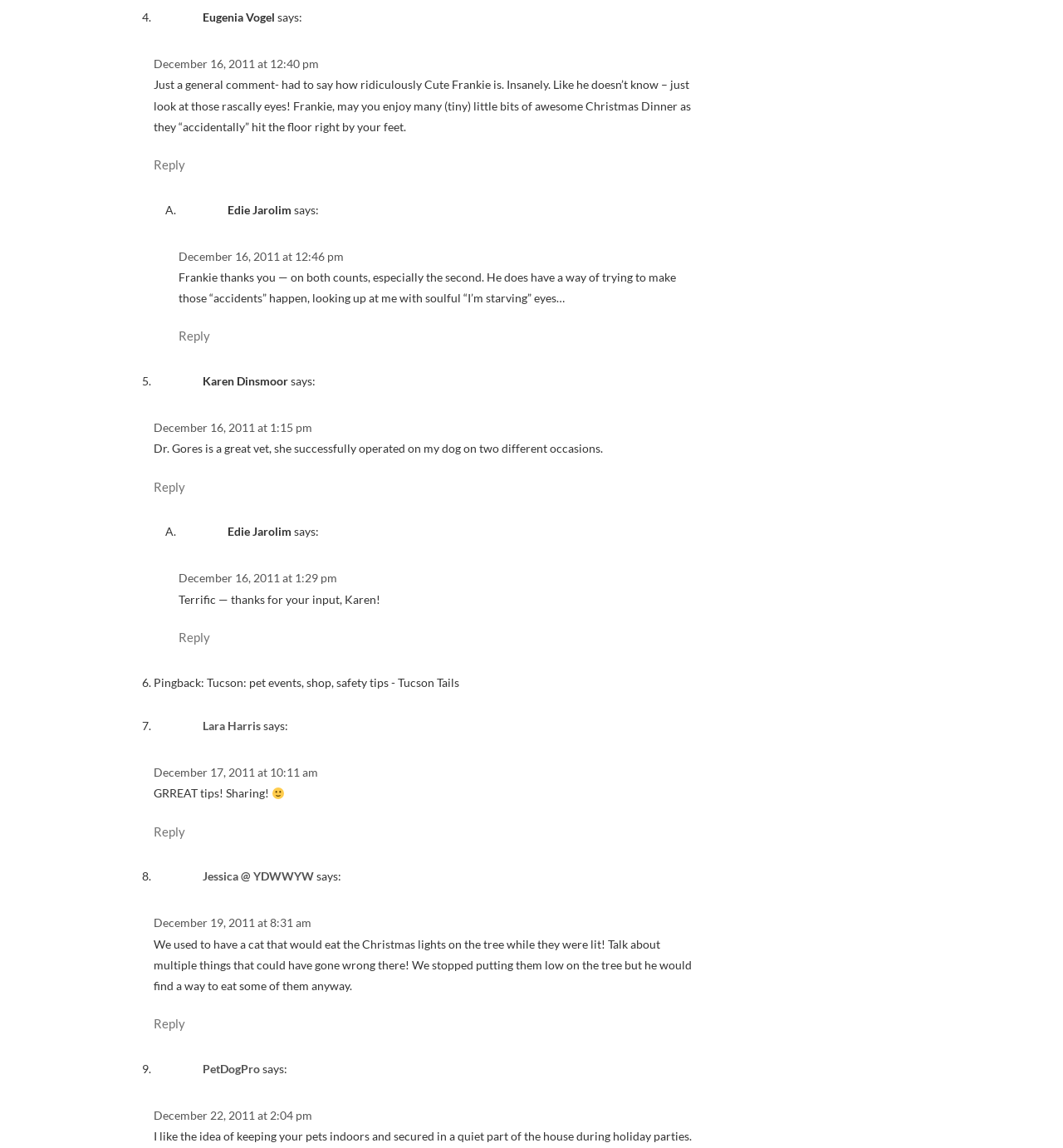What is the date of the last comment?
Based on the screenshot, give a detailed explanation to answer the question.

The date of the last comment is December 22, 2011, which can be found in the last article section, where it says 'December 22, 2011 at 2:04 pm'.